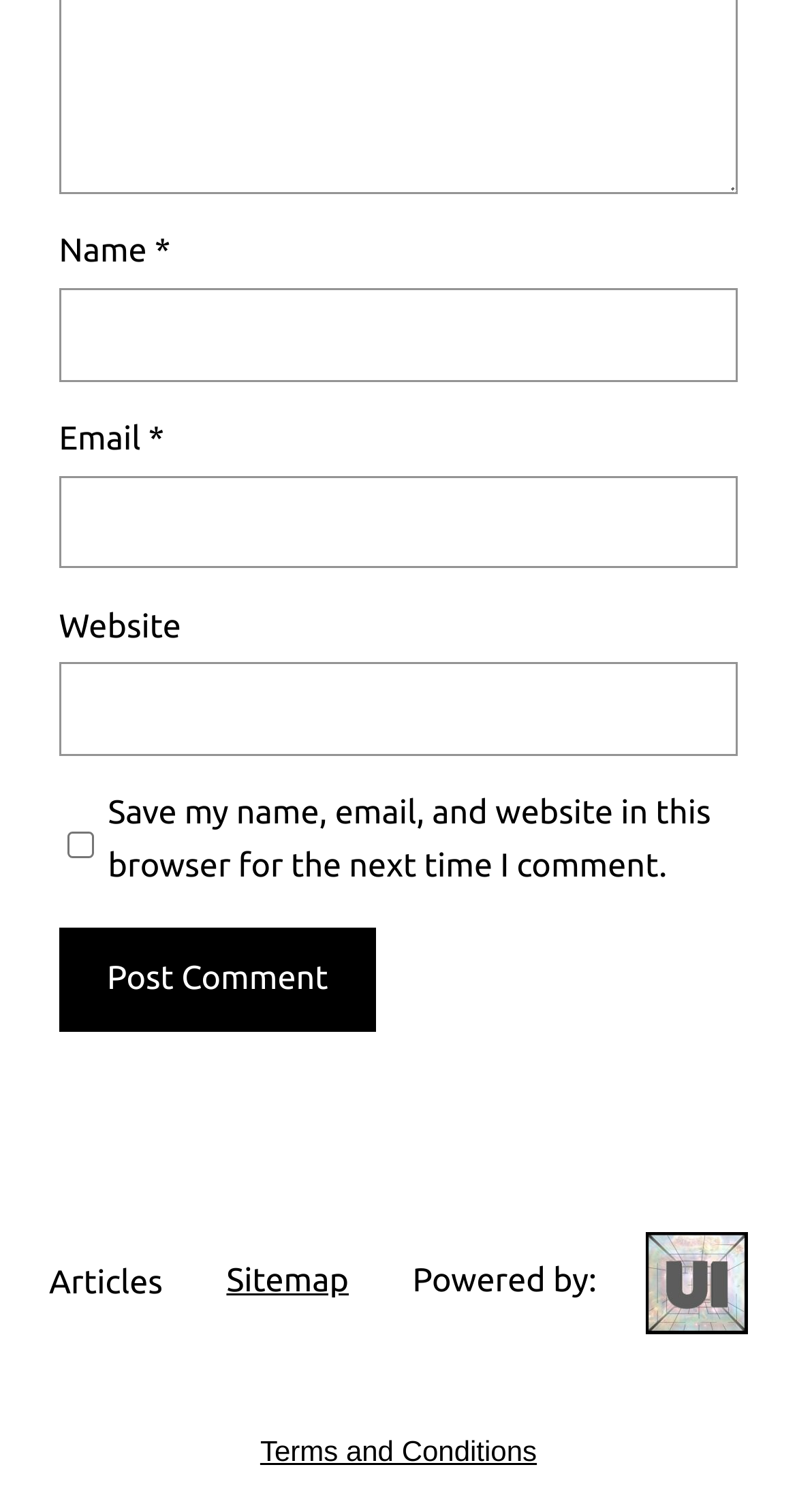Determine the bounding box coordinates of the clickable region to follow the instruction: "Visit the articles page".

[0.062, 0.836, 0.204, 0.86]